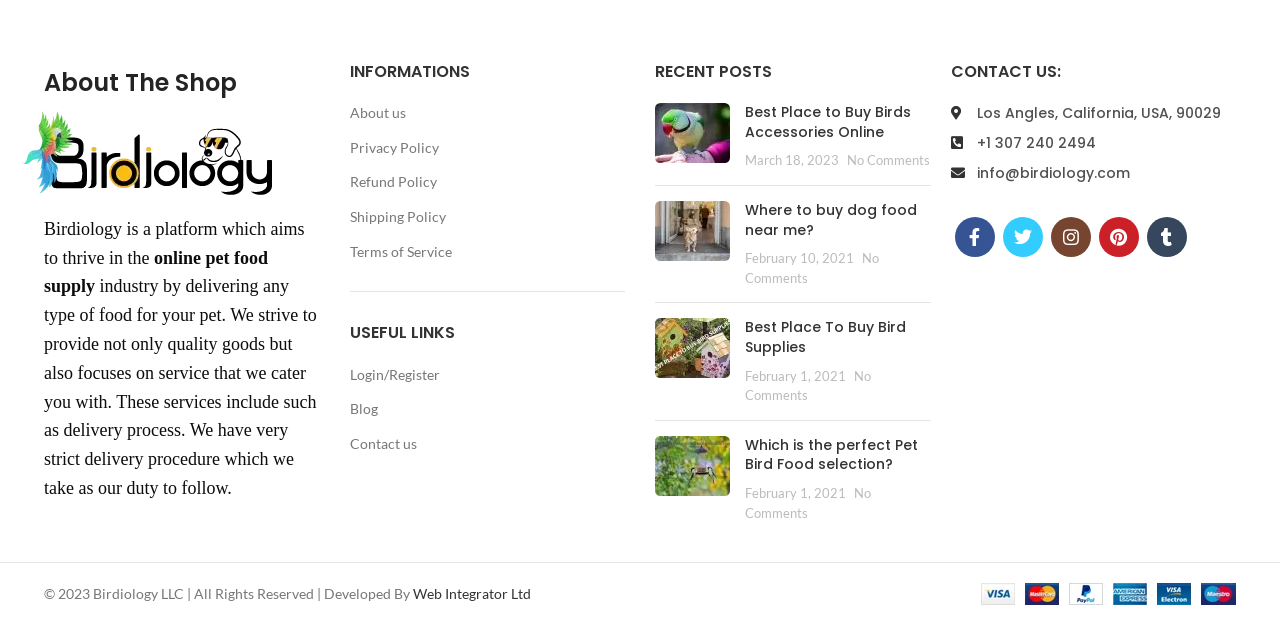Analyze the image and deliver a detailed answer to the question: What type of food does Birdiology provide?

The webpage mentions that Birdiology is a platform that delivers any type of food for your pet, which implies that they provide pet food.